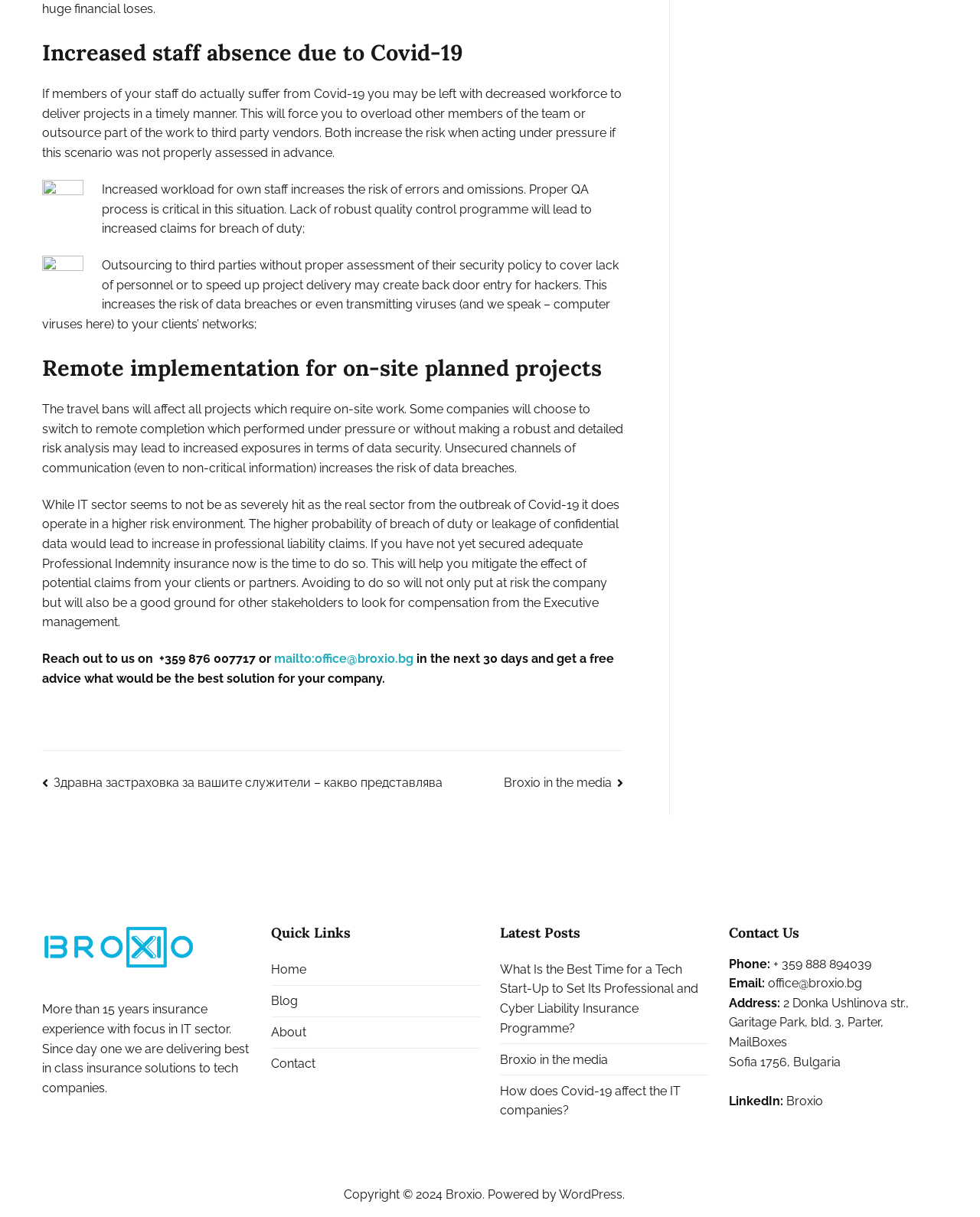What is the address of the company?
Analyze the screenshot and provide a detailed answer to the question.

The address of the company is provided at the bottom of the webpage, which includes the street address, city, and country.